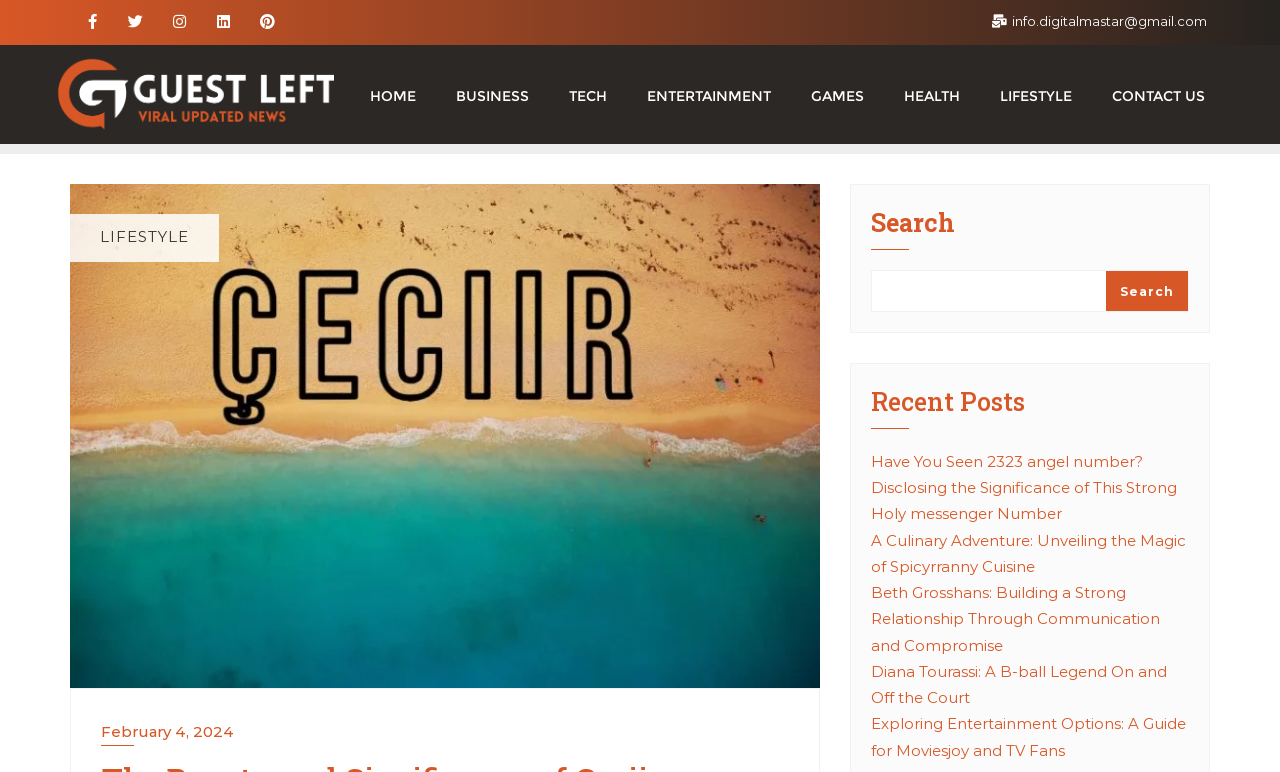Please provide a comprehensive response to the question based on the details in the image: How many social media links are displayed at the top of the webpage?

I counted the number of link elements at the top of the webpage, starting from the left, and found five links with icons represented by '', '', '', '', and ''.